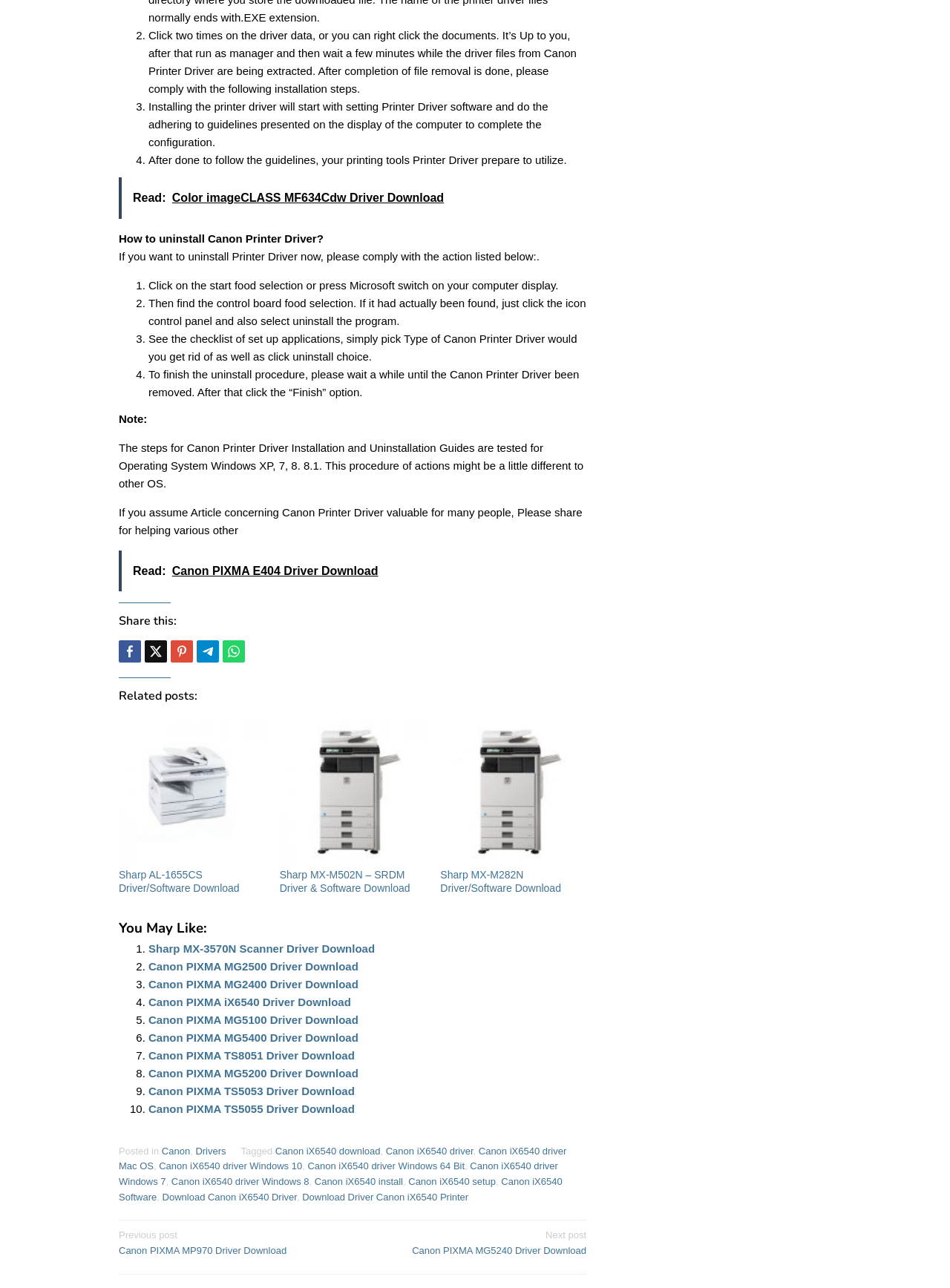Find the bounding box coordinates of the element to click in order to complete this instruction: "Click 'Read: Canon PIXMA E404 Driver Download'". The bounding box coordinates must be four float numbers between 0 and 1, denoted as [left, top, right, bottom].

[0.125, 0.427, 0.617, 0.459]